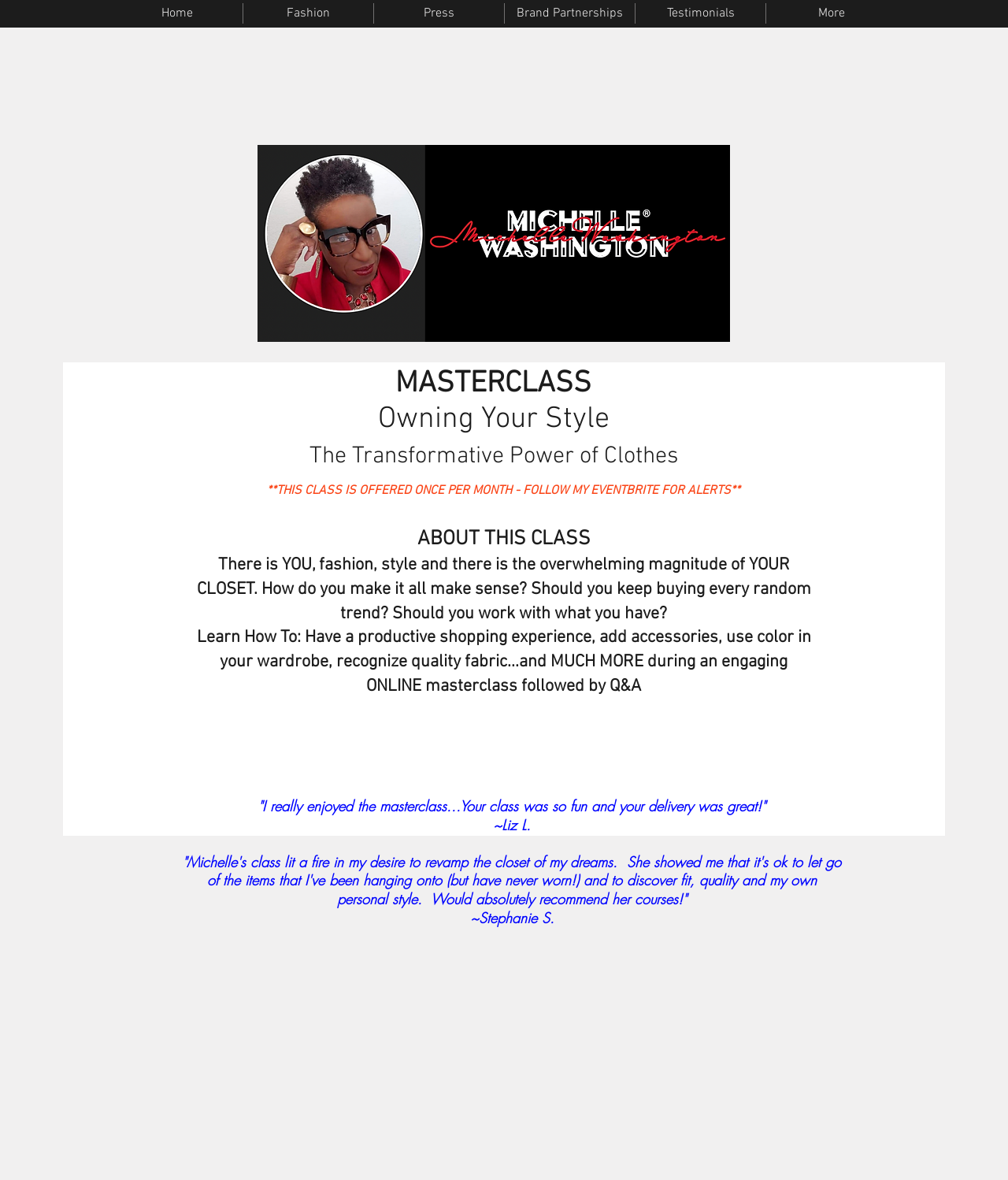Refer to the image and offer a detailed explanation in response to the question: How many testimonials are displayed on the webpage?

There are two testimonials displayed on the webpage, one from Liz L. and another from Stephanie S., which are mentioned in the StaticText elements on the webpage.